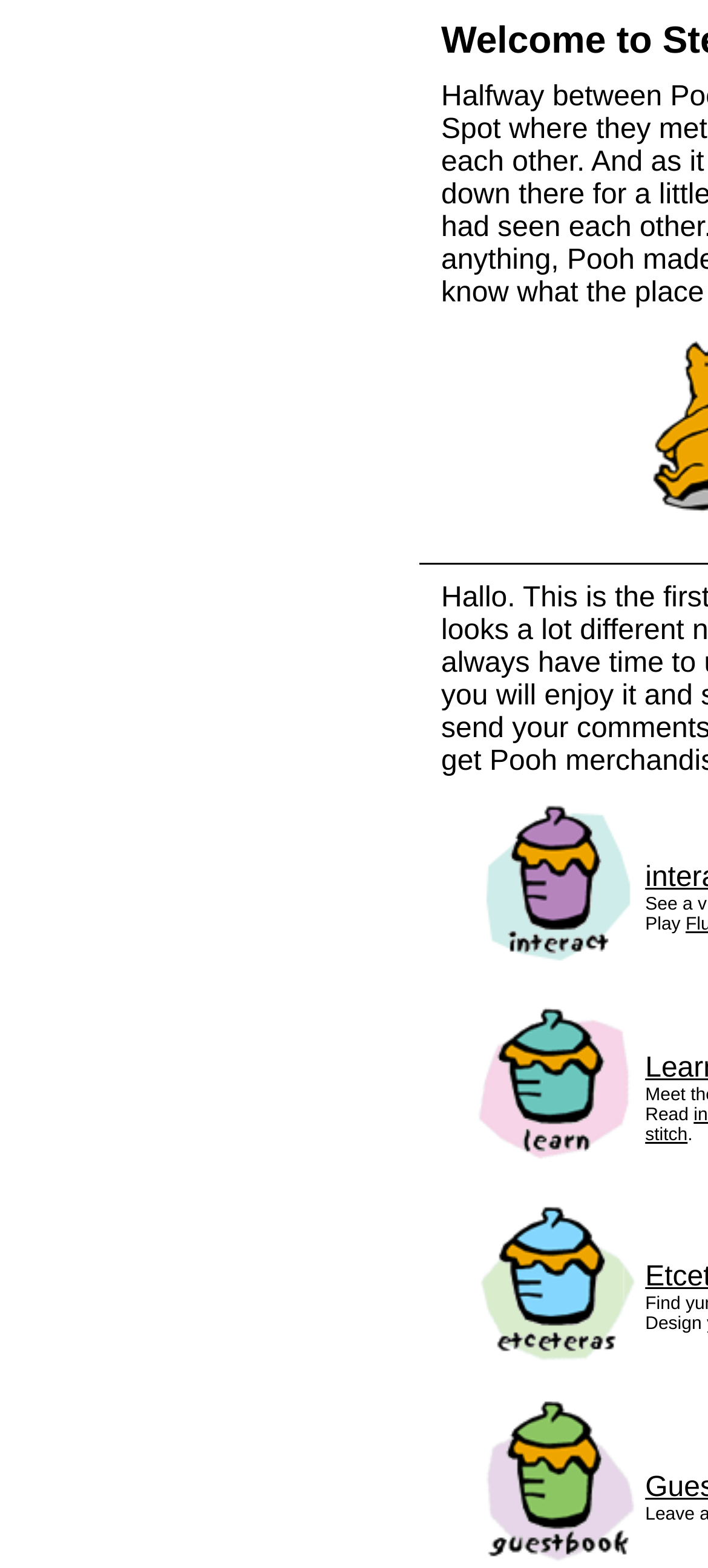How many links are there in the 'etceteras' section?
With the help of the image, please provide a detailed response to the question.

In the 'etceteras' section, there are two links: 'etceteras' and 'guestbook'.